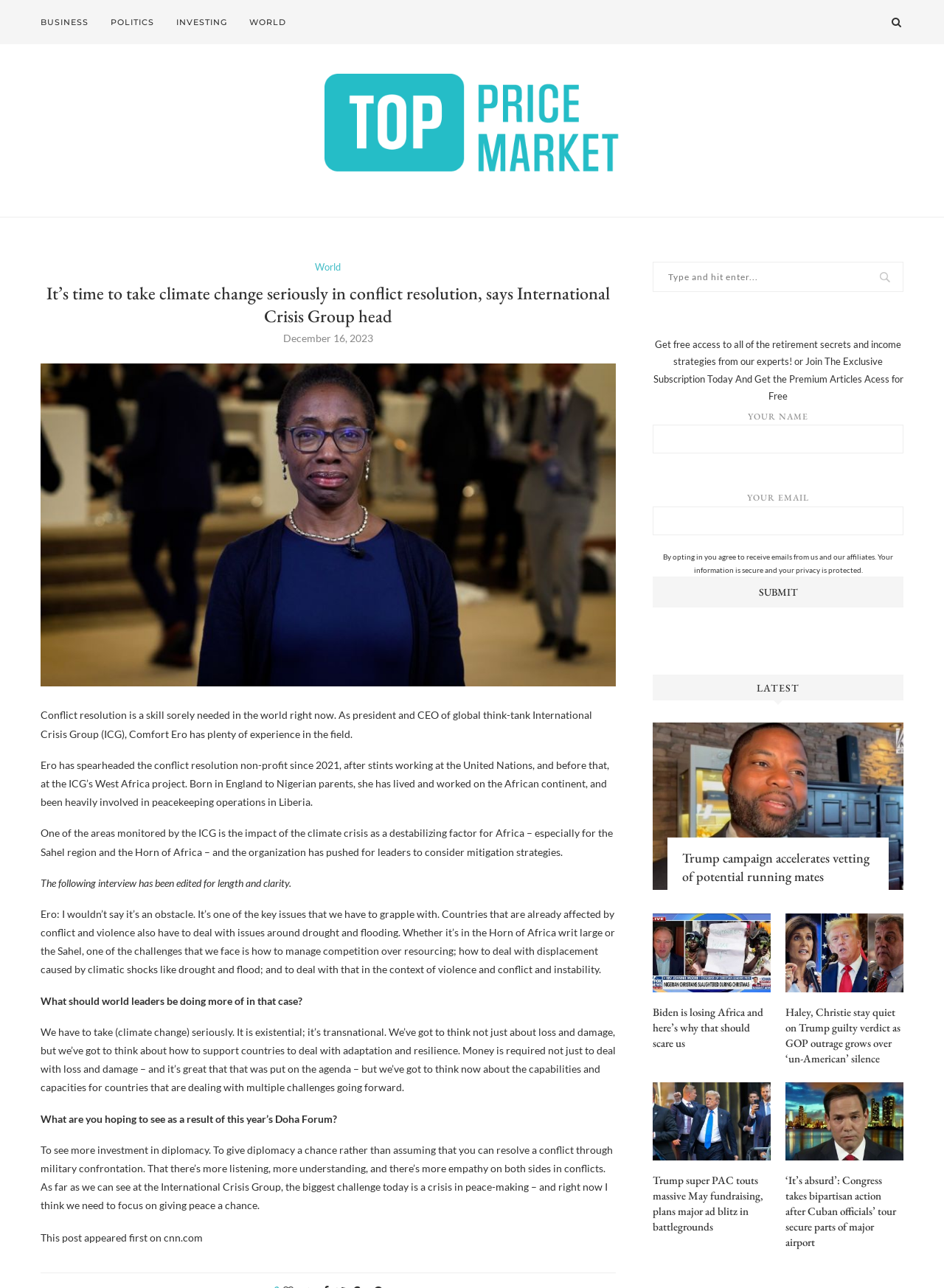Can you provide the bounding box coordinates for the element that should be clicked to implement the instruction: "Search for something"?

[0.691, 0.203, 0.957, 0.227]